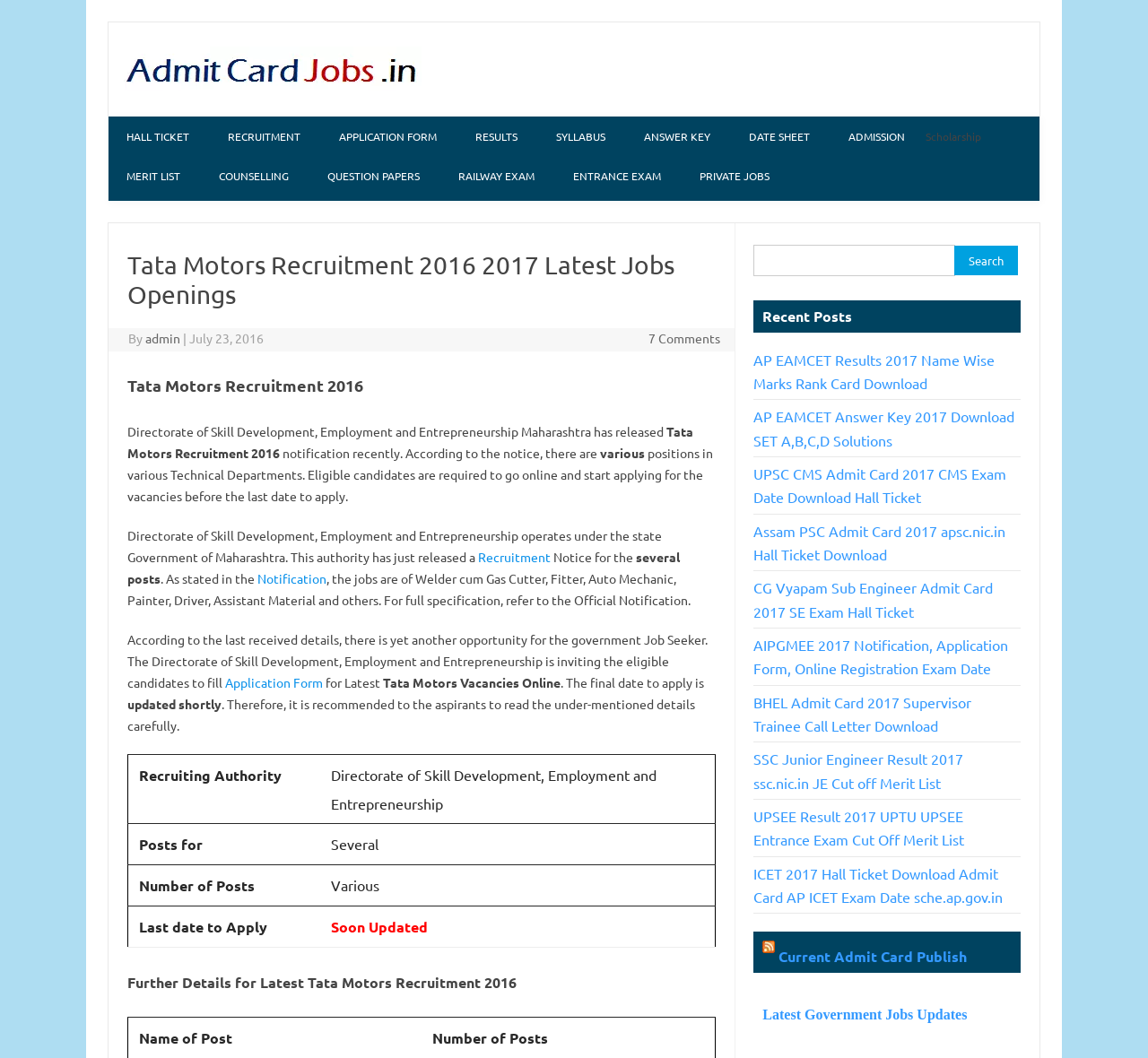Determine the main headline from the webpage and extract its text.

Tata Motors Recruitment 2016 2017 Latest Jobs Openings